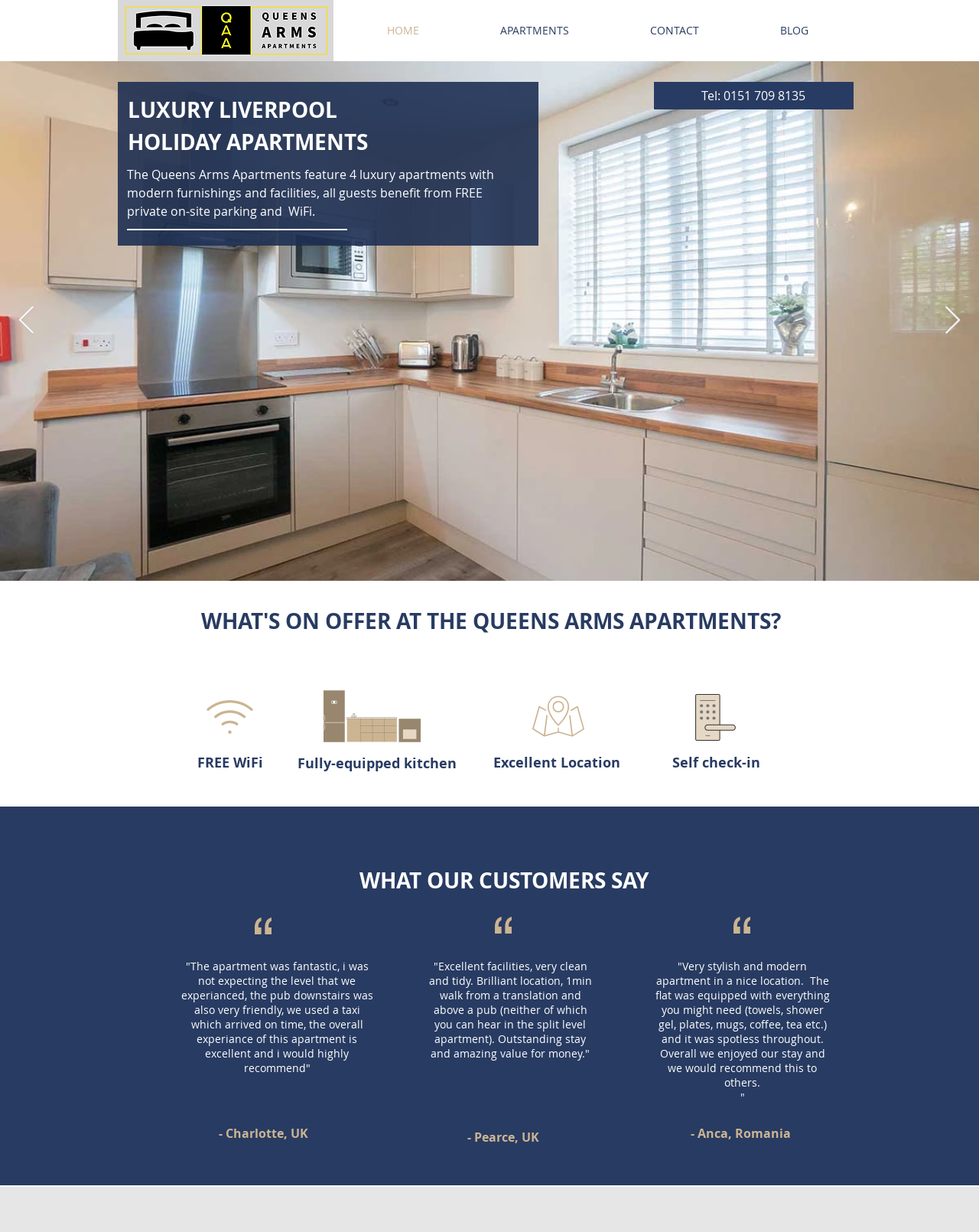Provide a thorough description of the webpage's content and layout.

The webpage is about The Queens Arms Apartments, a luxury accommodation in Liverpool. At the top left corner, there is a logo of the apartments, and next to it, a navigation menu with links to "HOME", "APARTMENTS", "CONTACT", and "BLOG". 

Below the navigation menu, there is a large image that spans the entire width of the page. 

On the left side of the page, there is a heading that reads "LUXURY LIVERPOOL HOLIDAY APARTMENTS", followed by a paragraph describing the apartments' features, including modern furnishings, free private on-site parking, and WiFi. 

To the right of the paragraph, there is a phone number "Tel: 0151 709 8135" displayed. 

Further down, there is a heading "WHAT'S ON OFFER AT THE QUEENS ARMS APARTMENTS?" followed by a list of amenities, including free WiFi, fully-equipped kitchen, excellent location, and self-check-in, each represented by an icon and a brief description. 

Below the list of amenities, there is a heading "WHAT OUR CUSTOMERS SAY" followed by three customer testimonials, each with a quote and the customer's name and location. 

At the bottom of the page, there is a "CONTACT" region, and a Wix Chat iframe at the bottom right corner. There are also two buttons, "Previous Item" and "Next Item", at the top and bottom of the page, respectively, which are likely used for navigation.